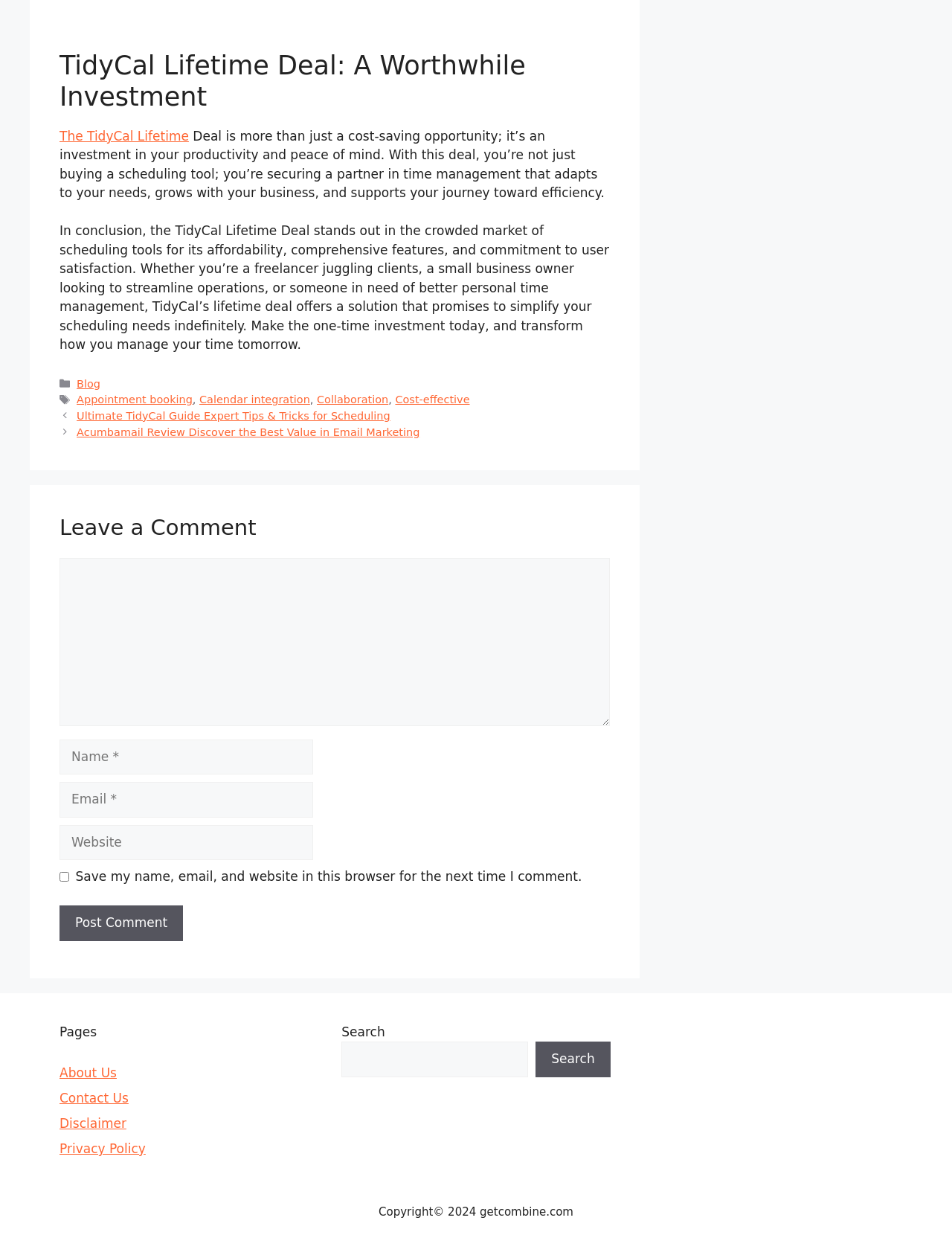Use a single word or phrase to answer this question: 
What is the purpose of the TidyCal Lifetime Deal?

Investment in productivity and peace of mind